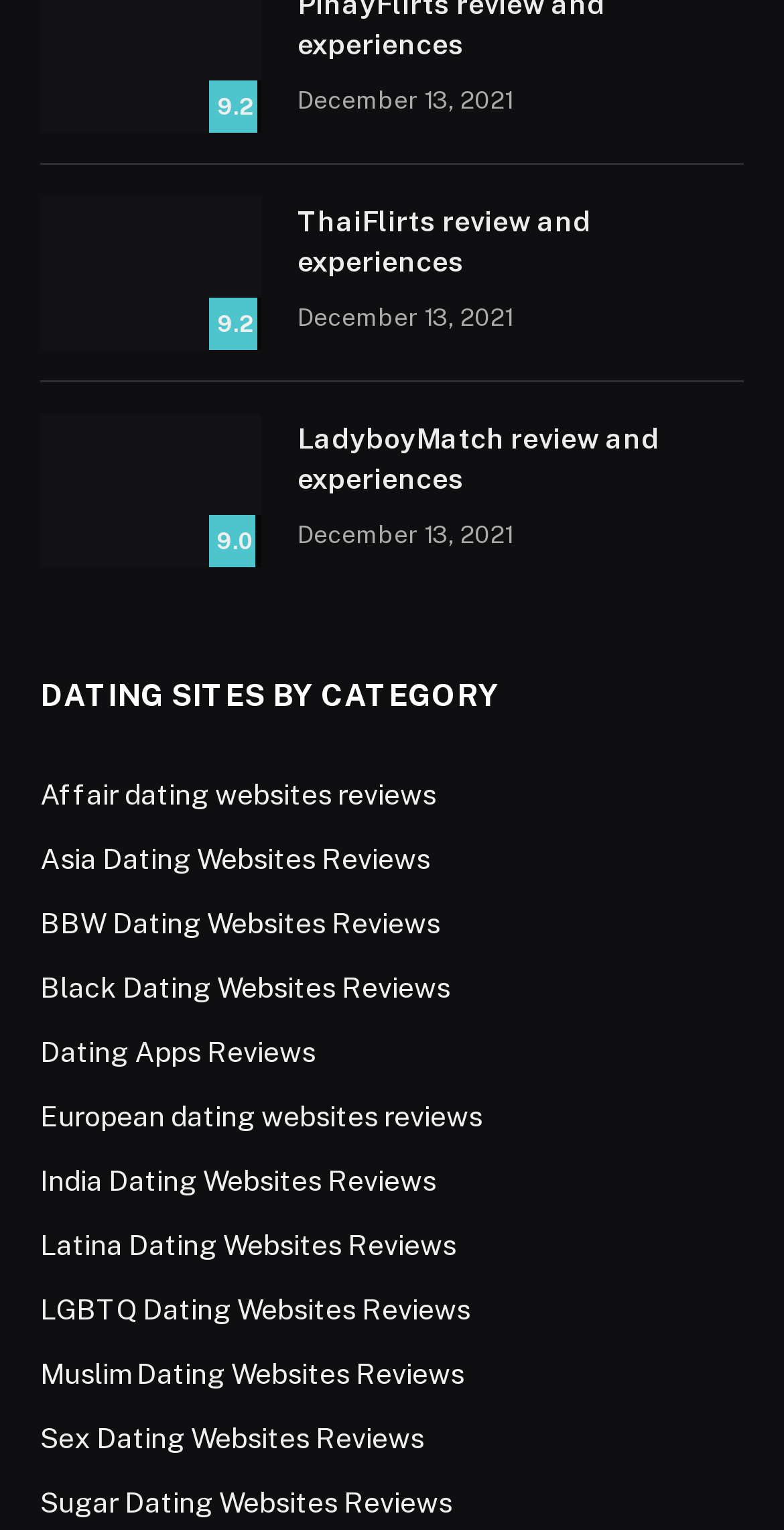Determine the bounding box coordinates of the target area to click to execute the following instruction: "Read LadyboyMatch review and experiences."

[0.051, 0.271, 0.333, 0.371]